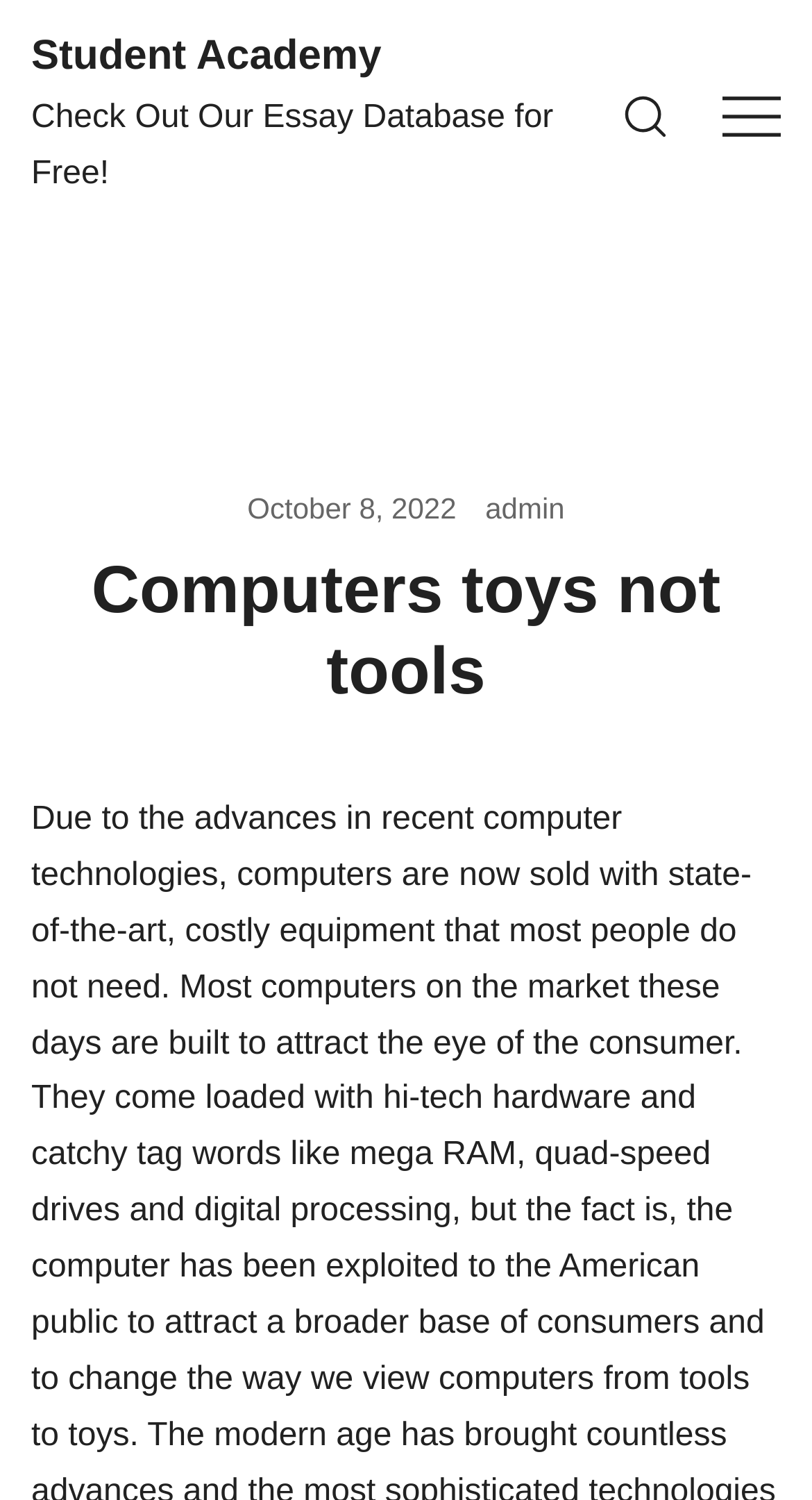Extract the bounding box coordinates for the described element: "October 8, 2022". The coordinates should be represented as four float numbers between 0 and 1: [left, top, right, bottom].

[0.305, 0.327, 0.562, 0.349]